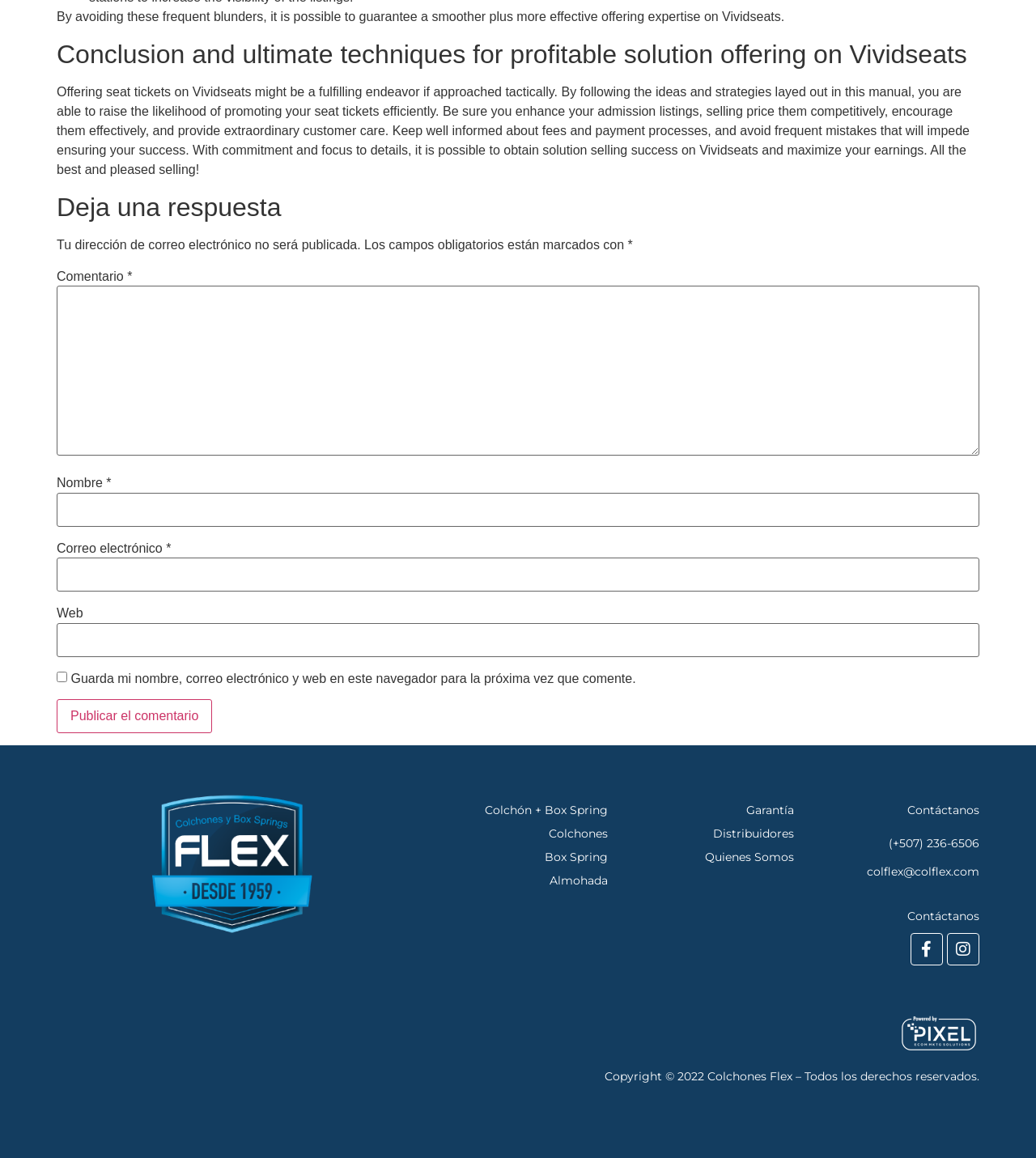Using the provided element description: "sponsorship details.", identify the bounding box coordinates. The coordinates should be four floats between 0 and 1 in the order [left, top, right, bottom].

None